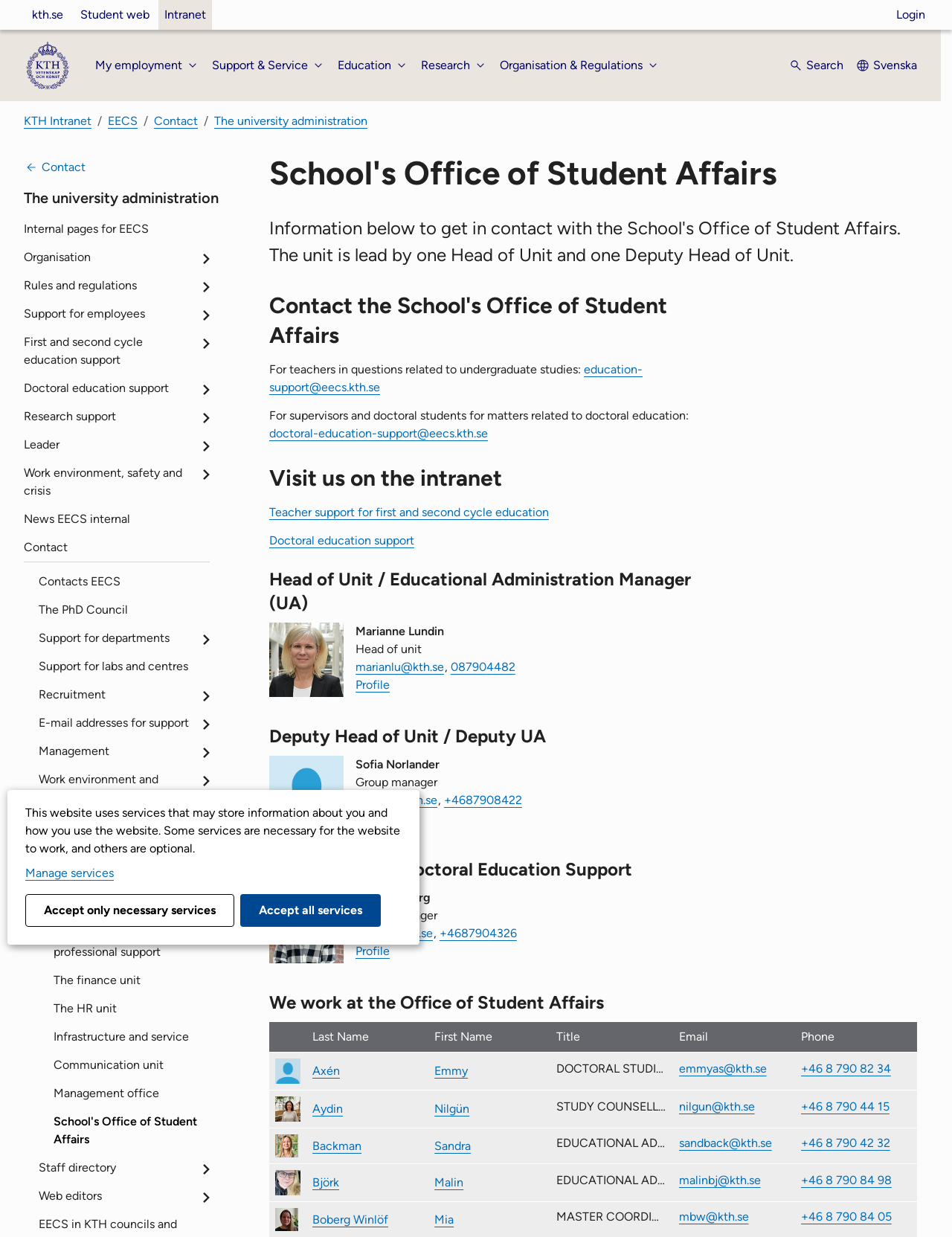Please identify the primary heading of the webpage and give its text content.

School's Office of Student Affairs